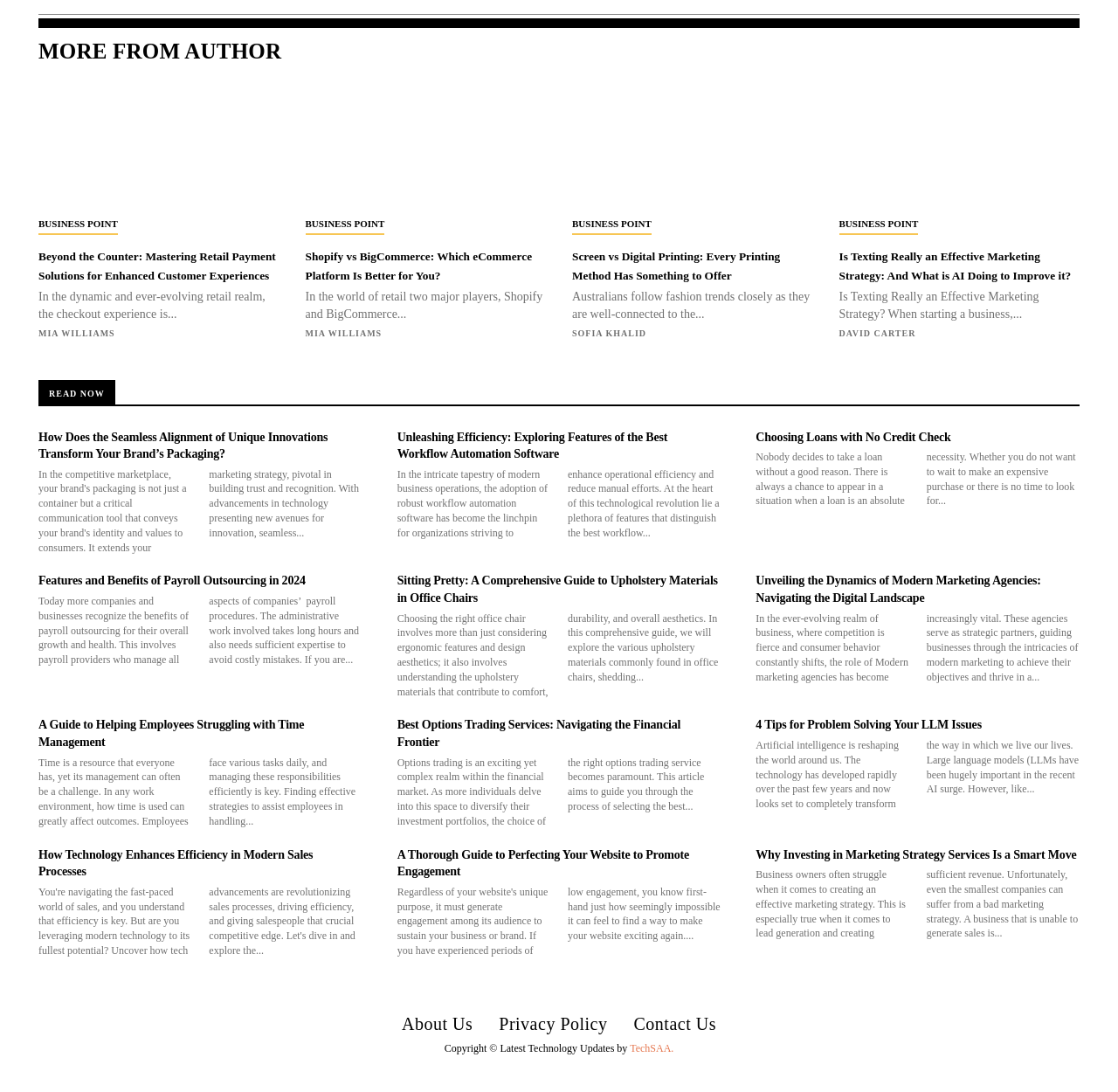Ascertain the bounding box coordinates for the UI element detailed here: "TechSAA.". The coordinates should be provided as [left, top, right, bottom] with each value being a float between 0 and 1.

[0.563, 0.972, 0.603, 0.983]